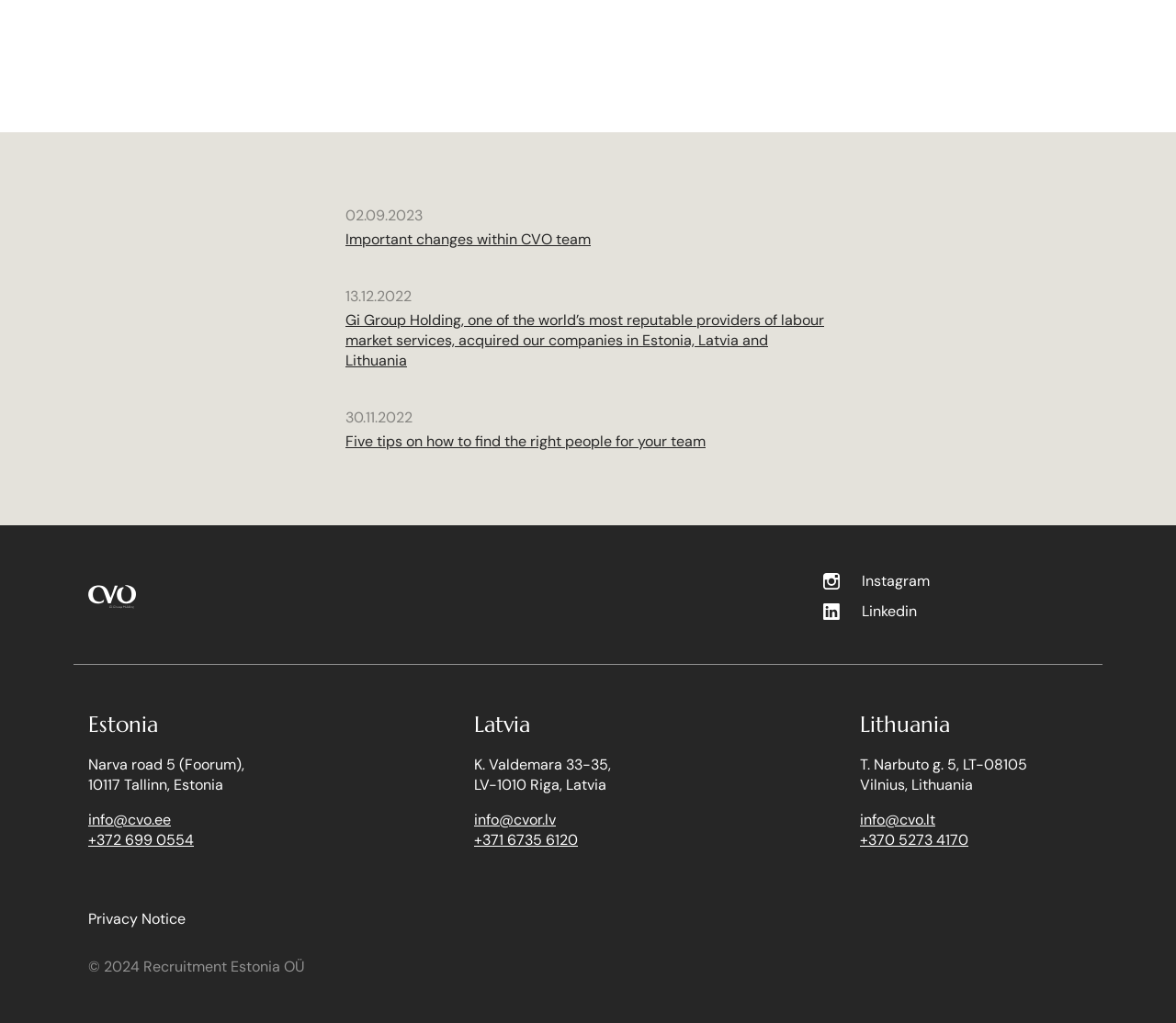Identify the bounding box coordinates of the section that should be clicked to achieve the task described: "Click the 'Home' link".

None